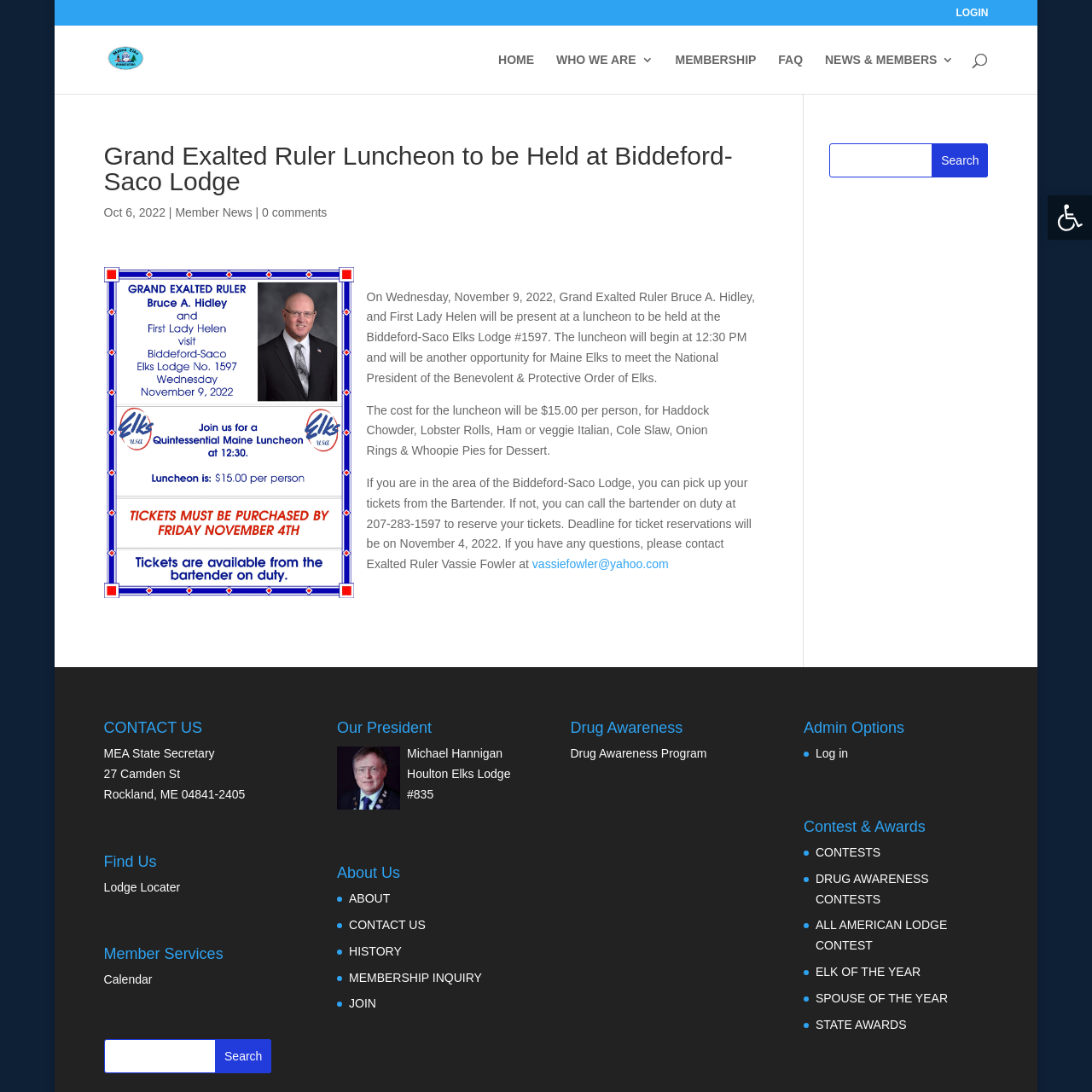Answer succinctly with a single word or phrase:
What is the location of the MEA State Secretary?

Rockland, ME 04841-2405